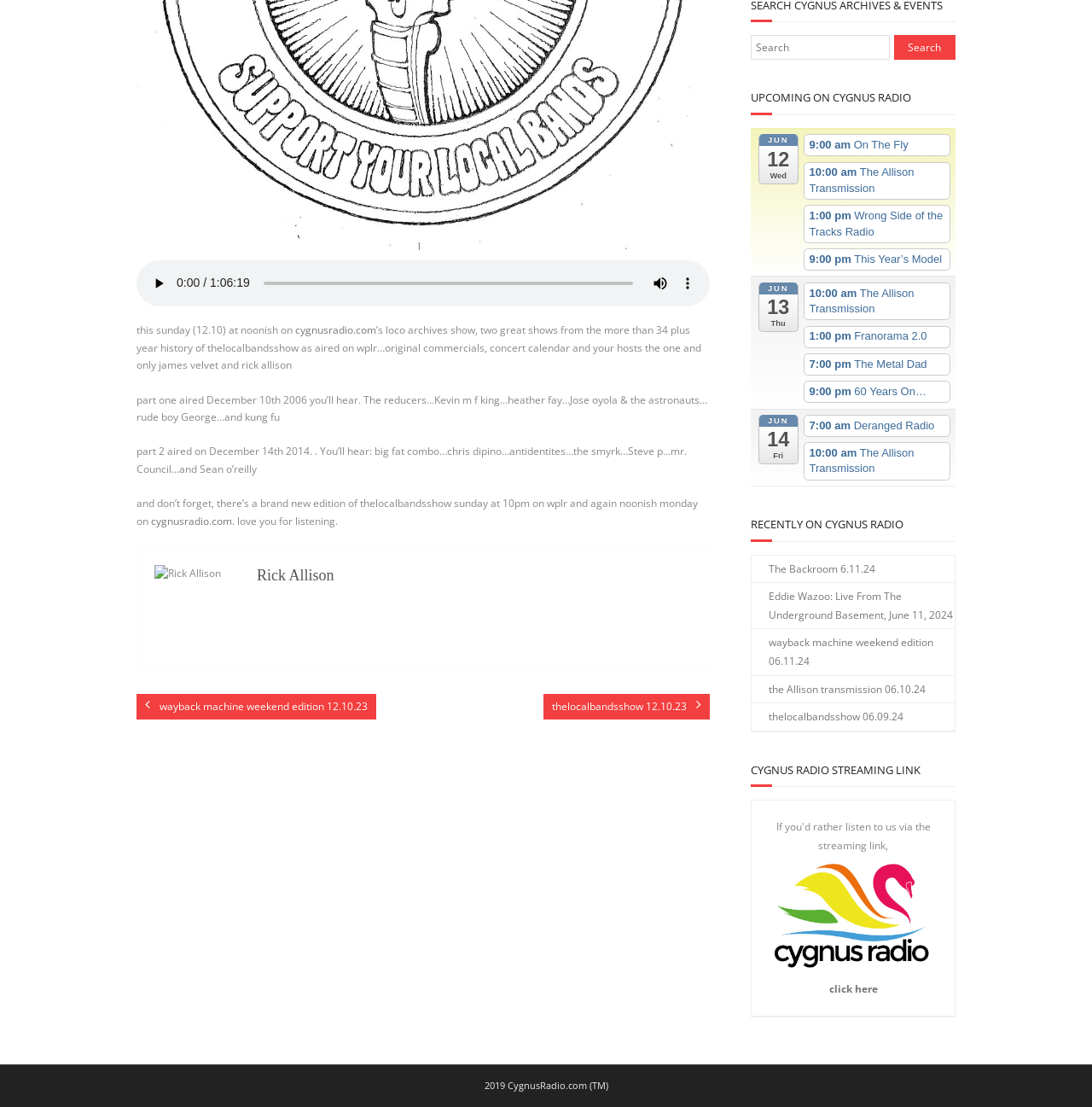Provide the bounding box coordinates of the HTML element described by the text: "Fabric displays". The coordinates should be in the format [left, top, right, bottom] with values between 0 and 1.

None